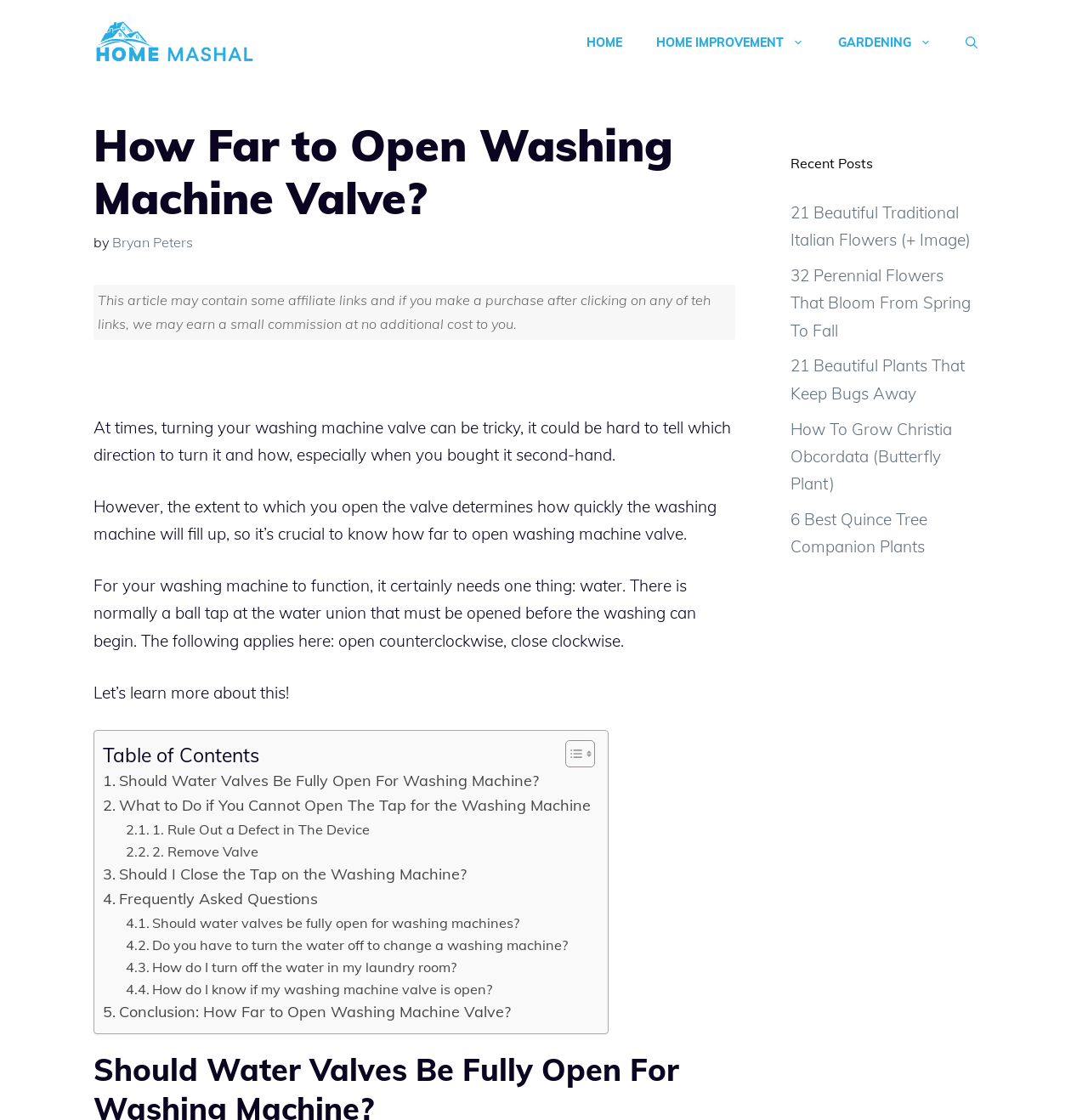Determine the bounding box coordinates of the clickable element to complete this instruction: "View the 'Recent Posts'". Provide the coordinates in the format of four float numbers between 0 and 1, [left, top, right, bottom].

[0.727, 0.137, 0.895, 0.155]